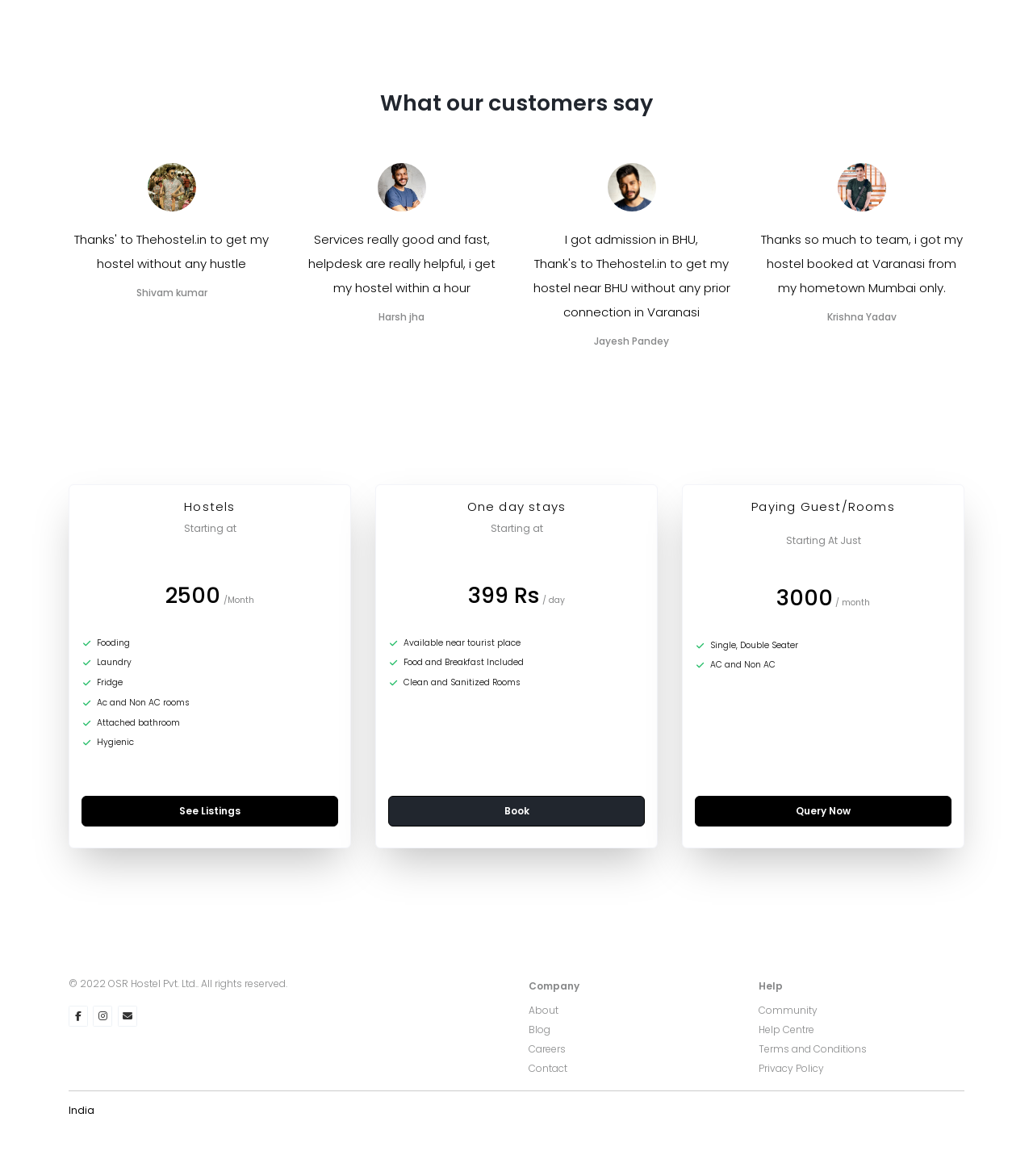Identify the bounding box coordinates of the specific part of the webpage to click to complete this instruction: "Click on Query Now".

[0.673, 0.677, 0.921, 0.703]